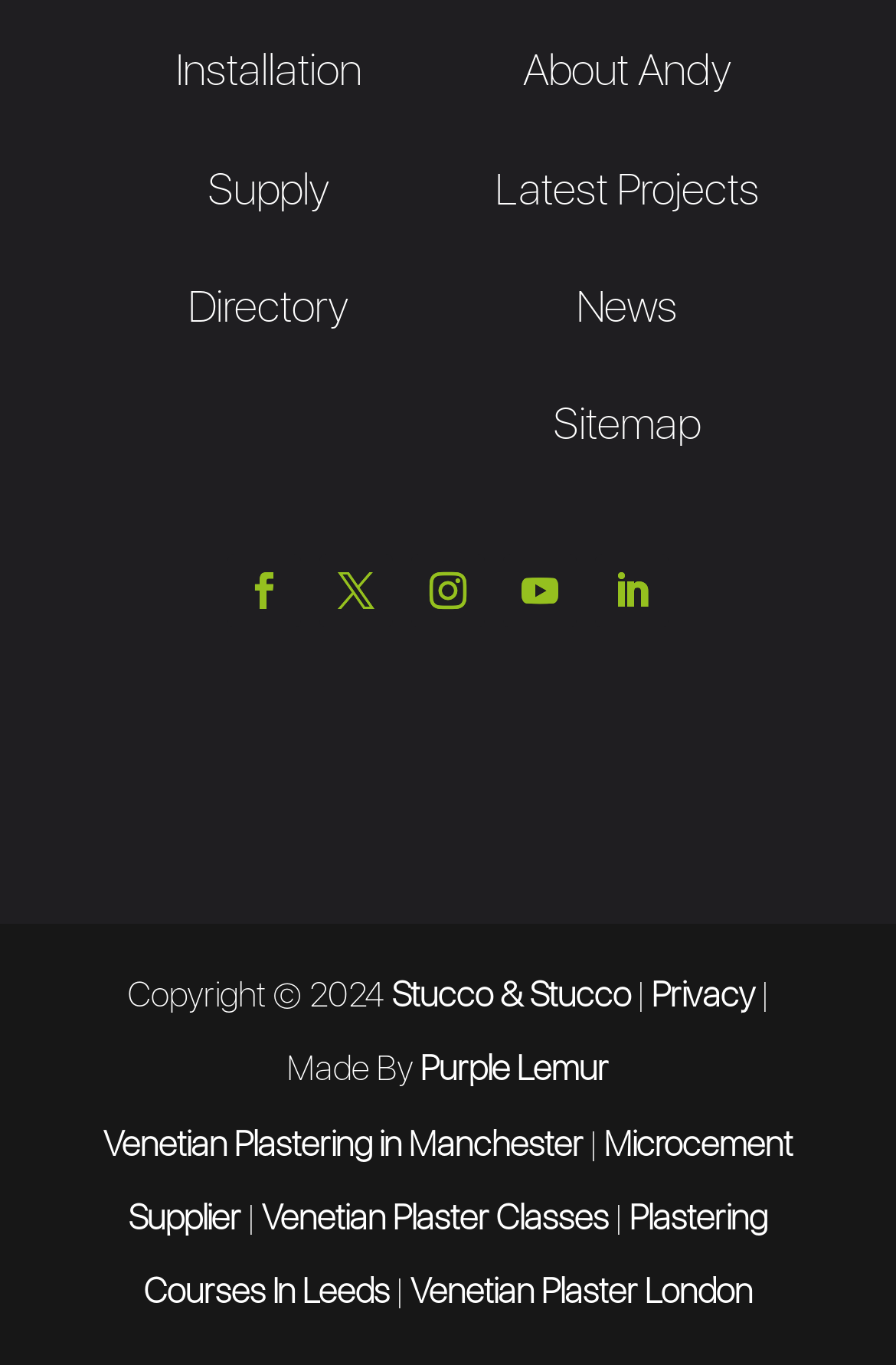What is the name of the person mentioned?
Examine the image and give a concise answer in one word or a short phrase.

Andy